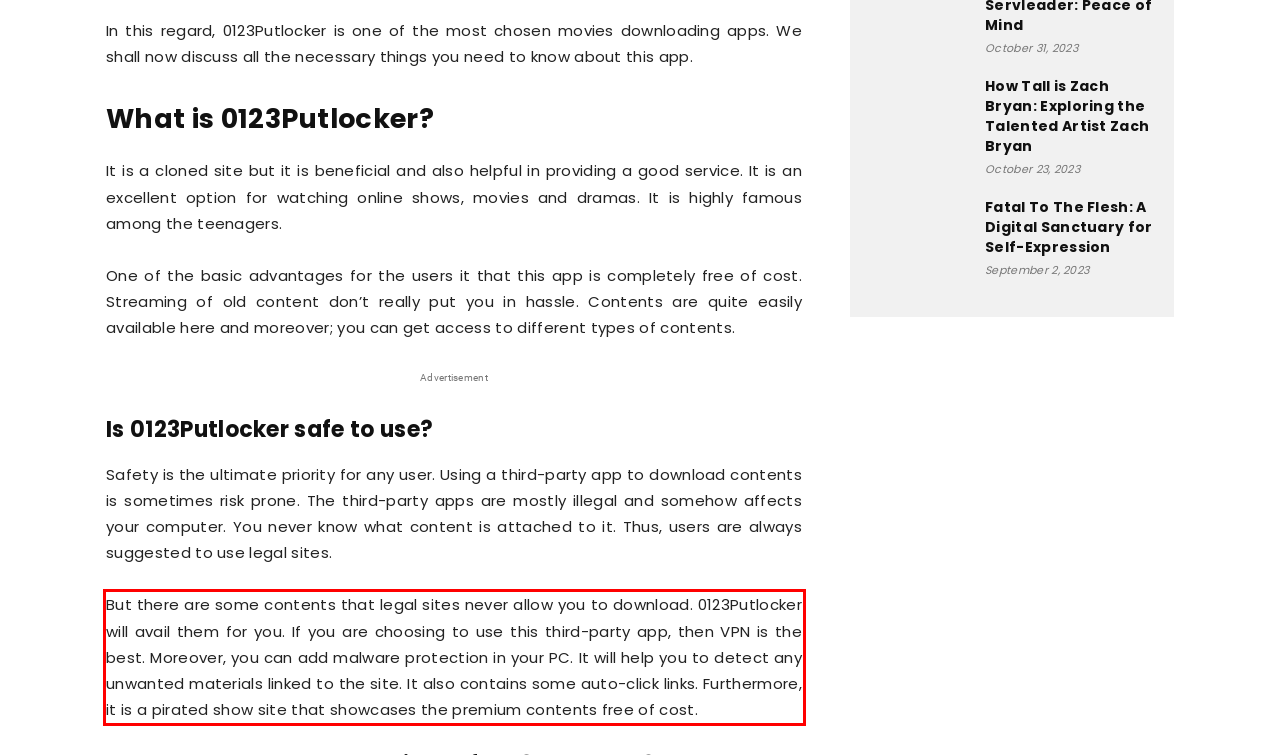Within the screenshot of a webpage, identify the red bounding box and perform OCR to capture the text content it contains.

But there are some contents that legal sites never allow you to download. 0123Putlocker will avail them for you. If you are choosing to use this third-party app, then VPN is the best. Moreover, you can add malware protection in your PC. It will help you to detect any unwanted materials linked to the site. It also contains some auto-click links. Furthermore, it is a pirated show site that showcases the premium contents free of cost.